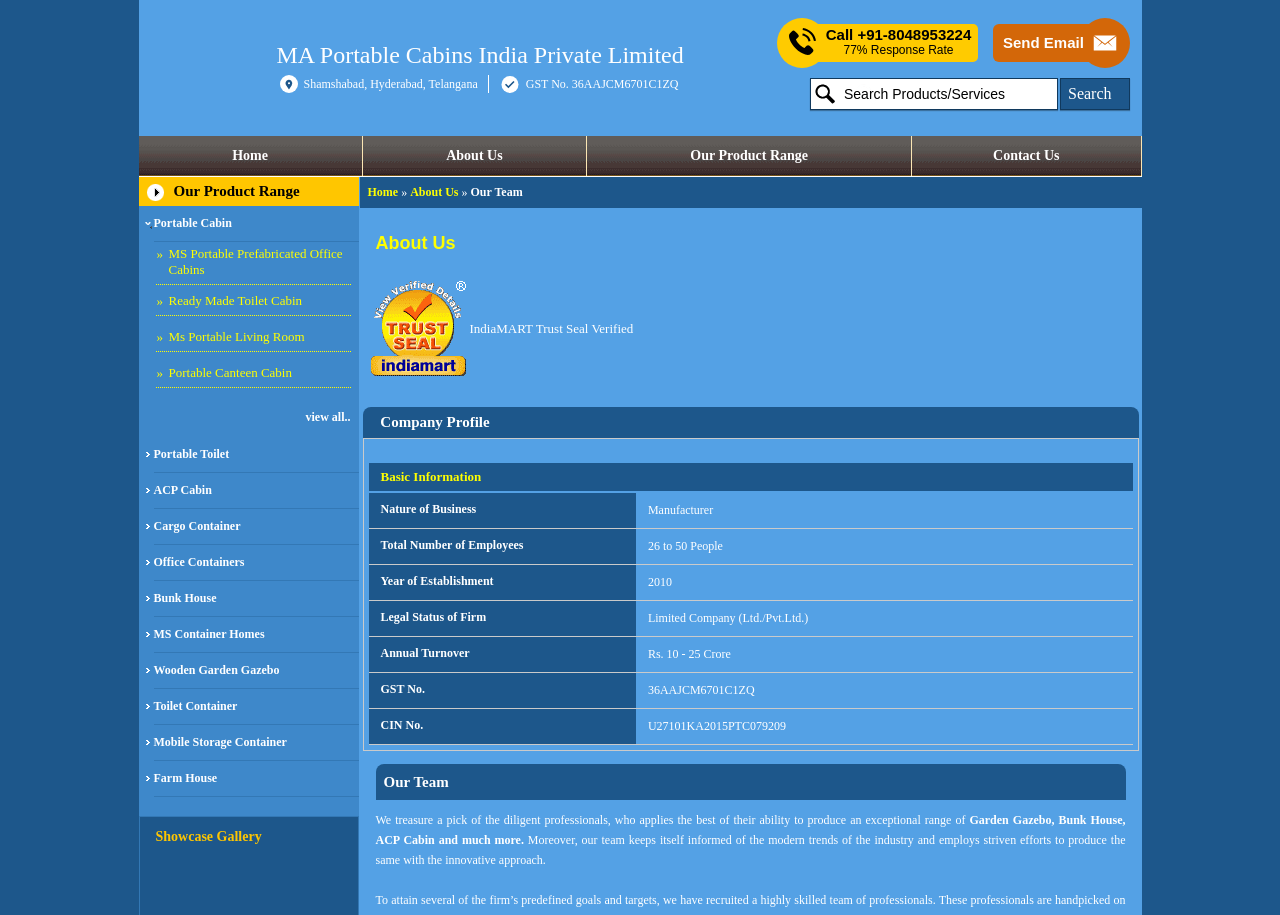What is the company's year of establishment?
Provide an in-depth answer to the question, covering all aspects.

The year of establishment can be found in the 'Company Profile' section, under the 'Basic Information' table, where it is listed as '2010'.